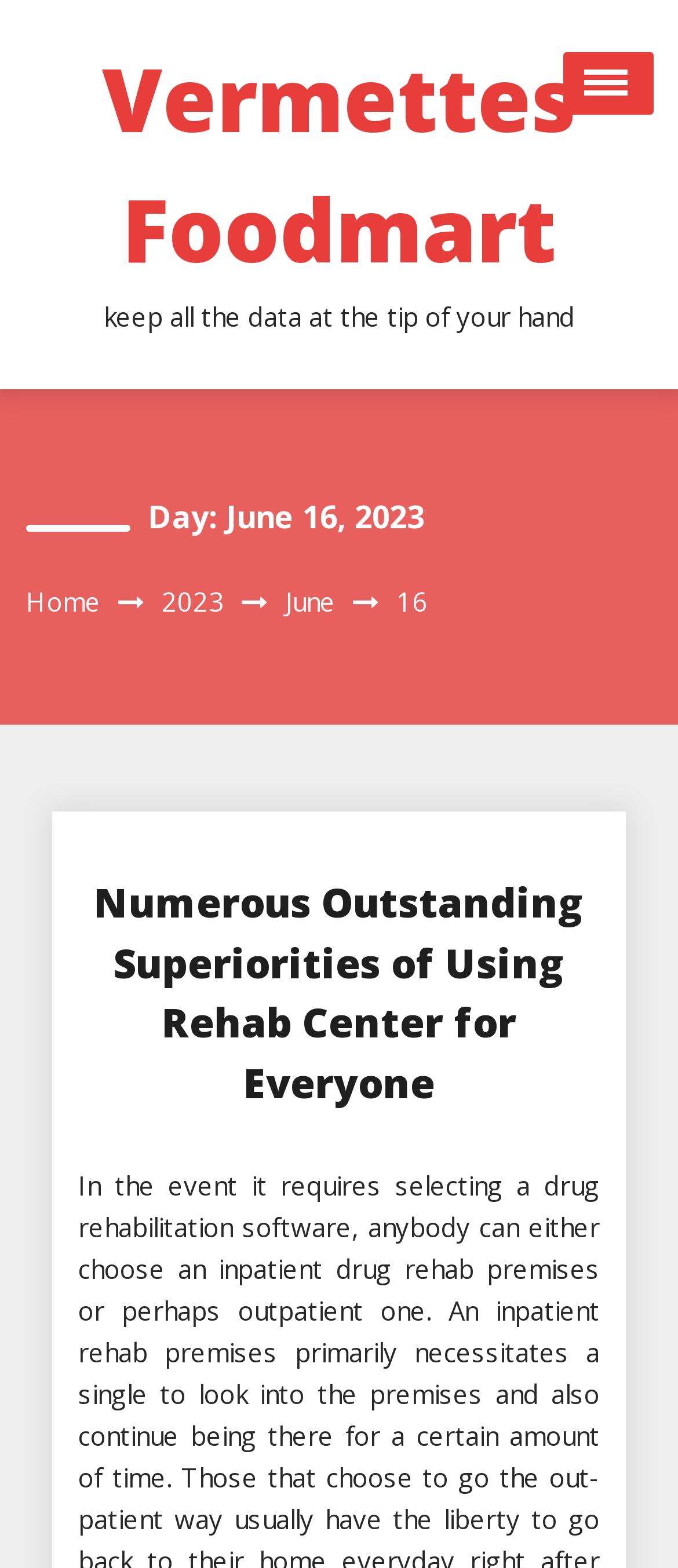Given the description "Business", provide the bounding box coordinates of the corresponding UI element.

[0.0, 0.151, 1.0, 0.206]